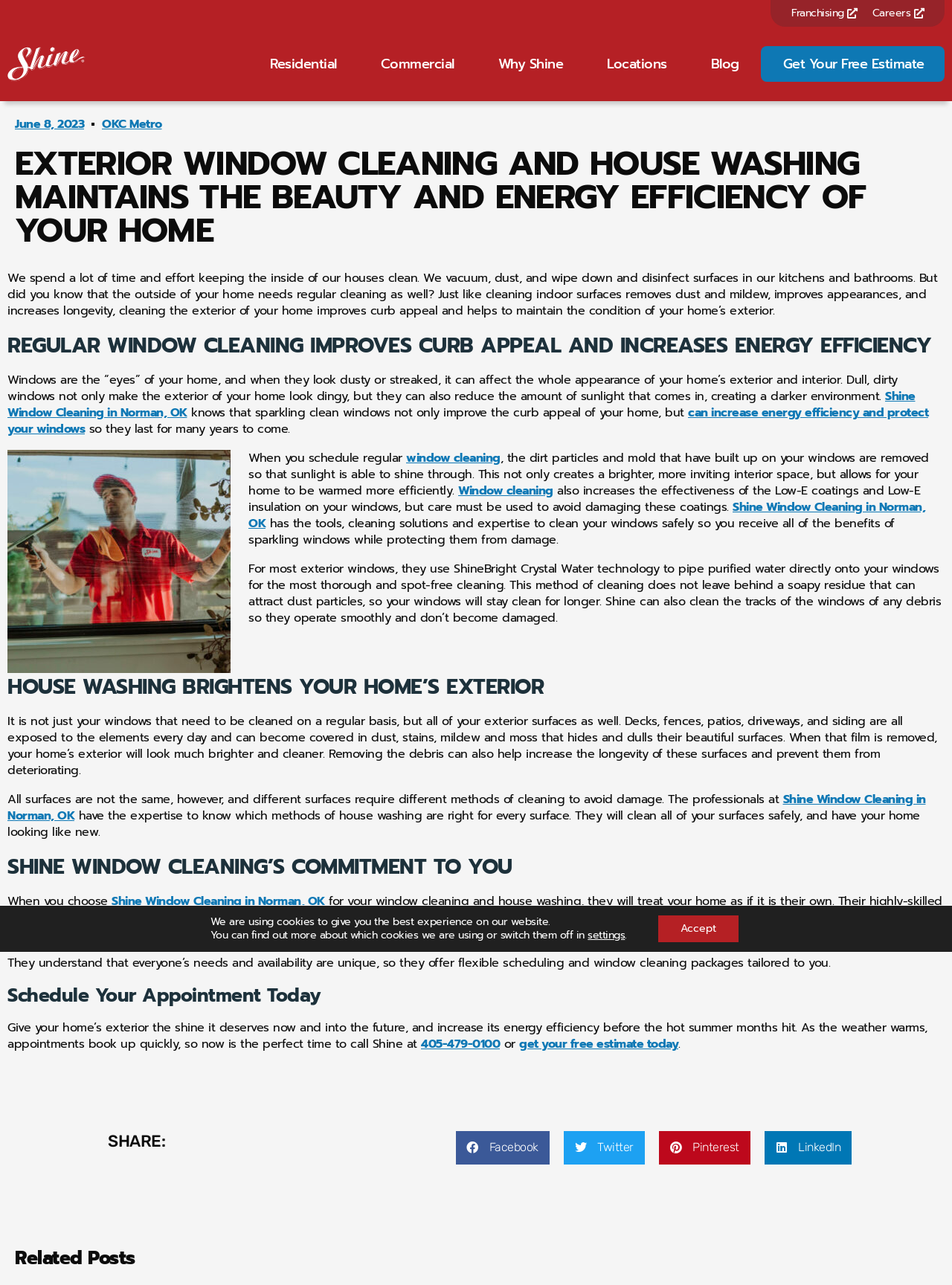Determine the bounding box coordinates for the element that should be clicked to follow this instruction: "Learn more about Shine Window Cleaning in Norman, OK". The coordinates should be given as four float numbers between 0 and 1, in the format [left, top, right, bottom].

[0.008, 0.316, 0.961, 0.343]